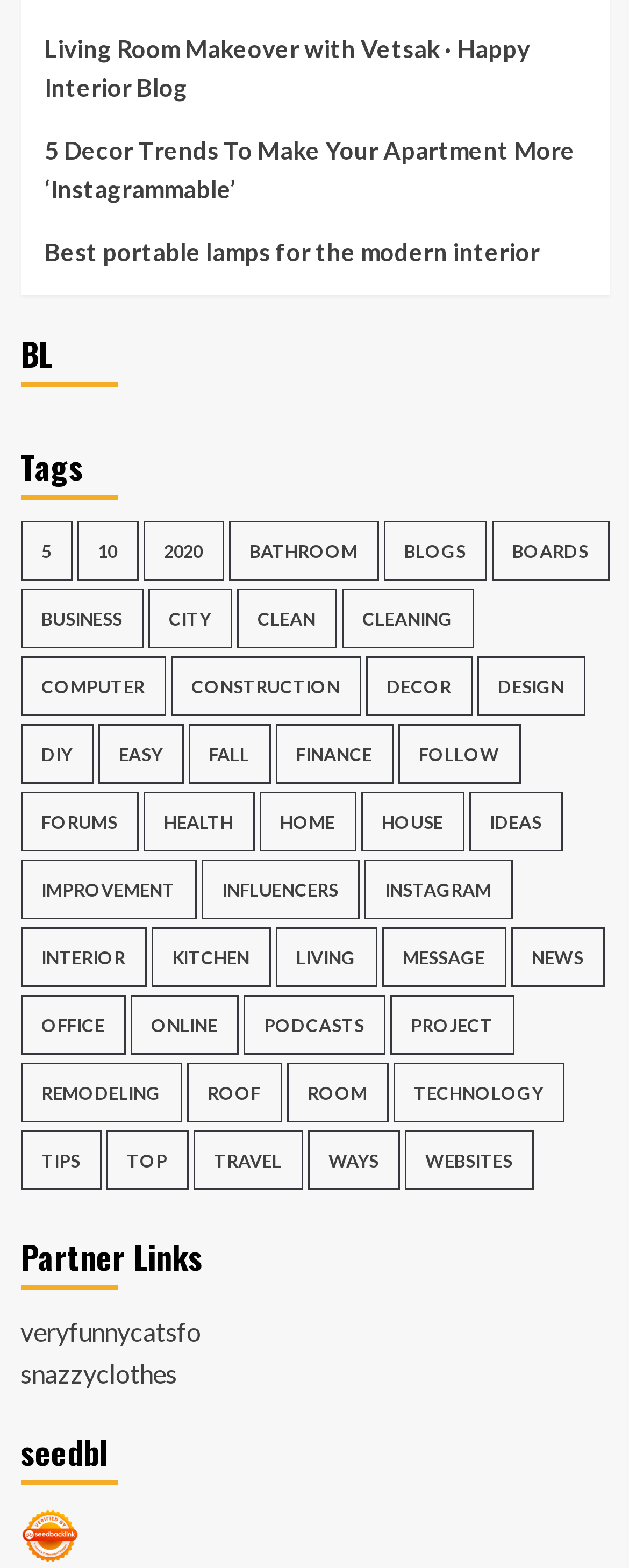Respond with a single word or phrase:
What is the category that comes after 'Bathroom'?

Blogs